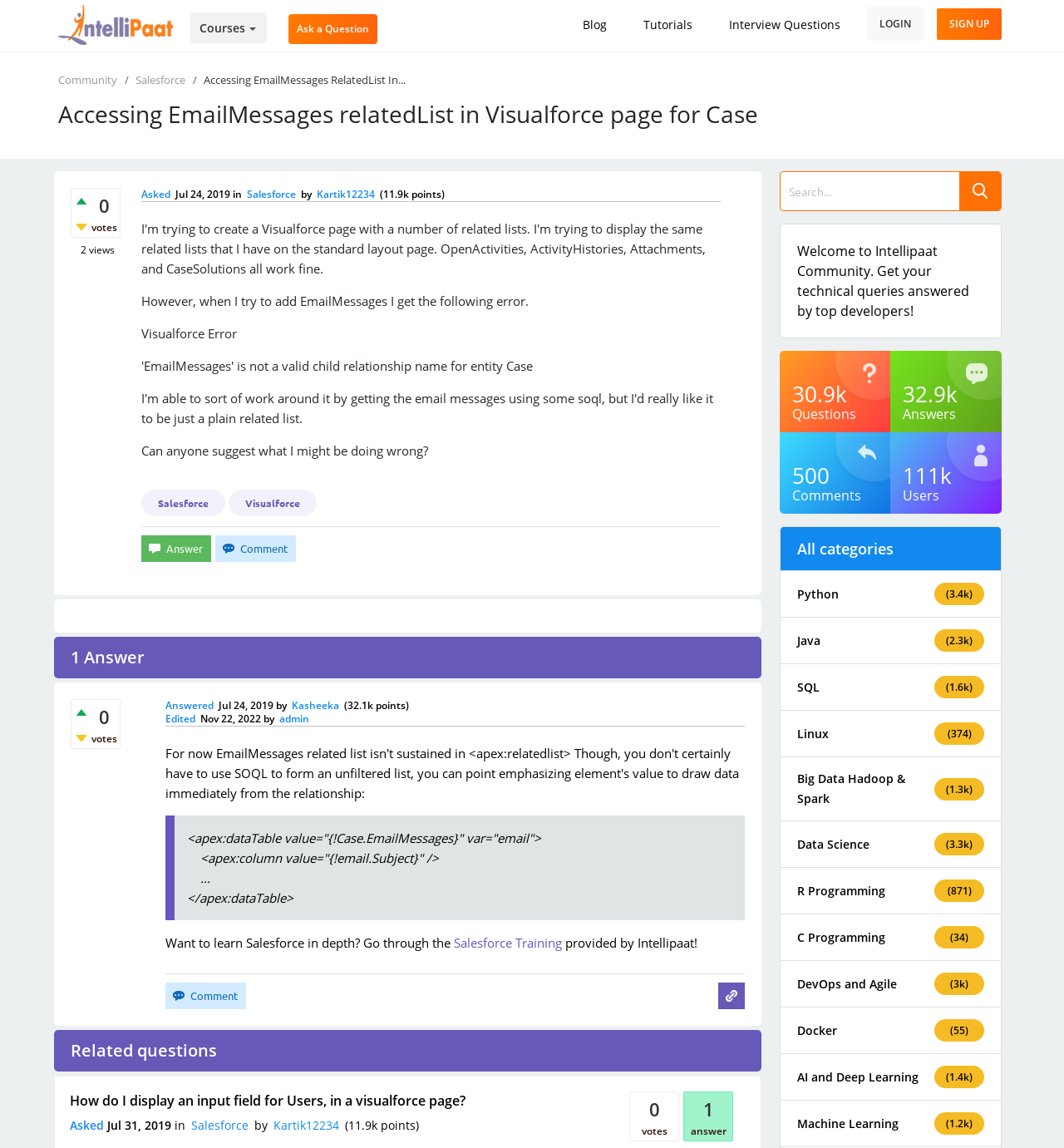Answer the question using only a single word or phrase: 
What is the name of the community?

Intellipaat Community